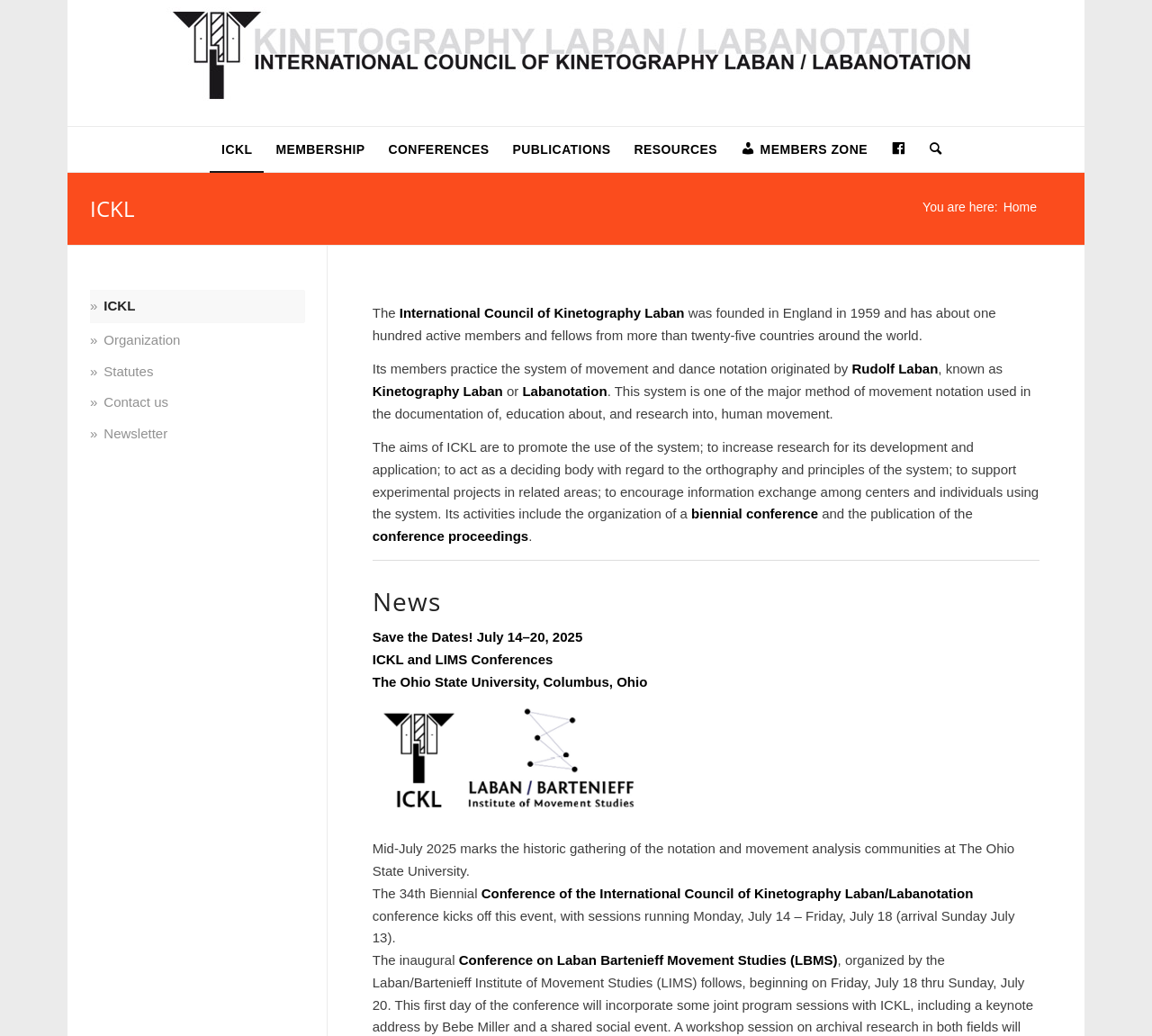Find the bounding box coordinates of the clickable element required to execute the following instruction: "Read the news about the ICKL and LIMS conferences". Provide the coordinates as four float numbers between 0 and 1, i.e., [left, top, right, bottom].

[0.323, 0.607, 0.414, 0.622]